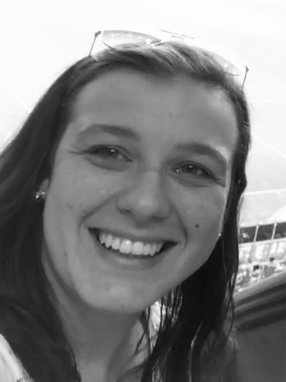Formulate a detailed description of the image content.

This image features a smiling woman, exuding a joyful and friendly demeanor. She has long, dark hair and is wearing a light-colored top. The backdrop suggests a casual, possibly social or outdoor setting, contributing to her vibrant expression. This image is likely associated with Jutta Ströhle, who, along with her partner, founded SAM-Racing, a company dedicated to manufacturing replica parts for classic motorcycles. The context highlights a passion for motorcycling and craftsmanship, emphasizing the community and familial aspects of their business.